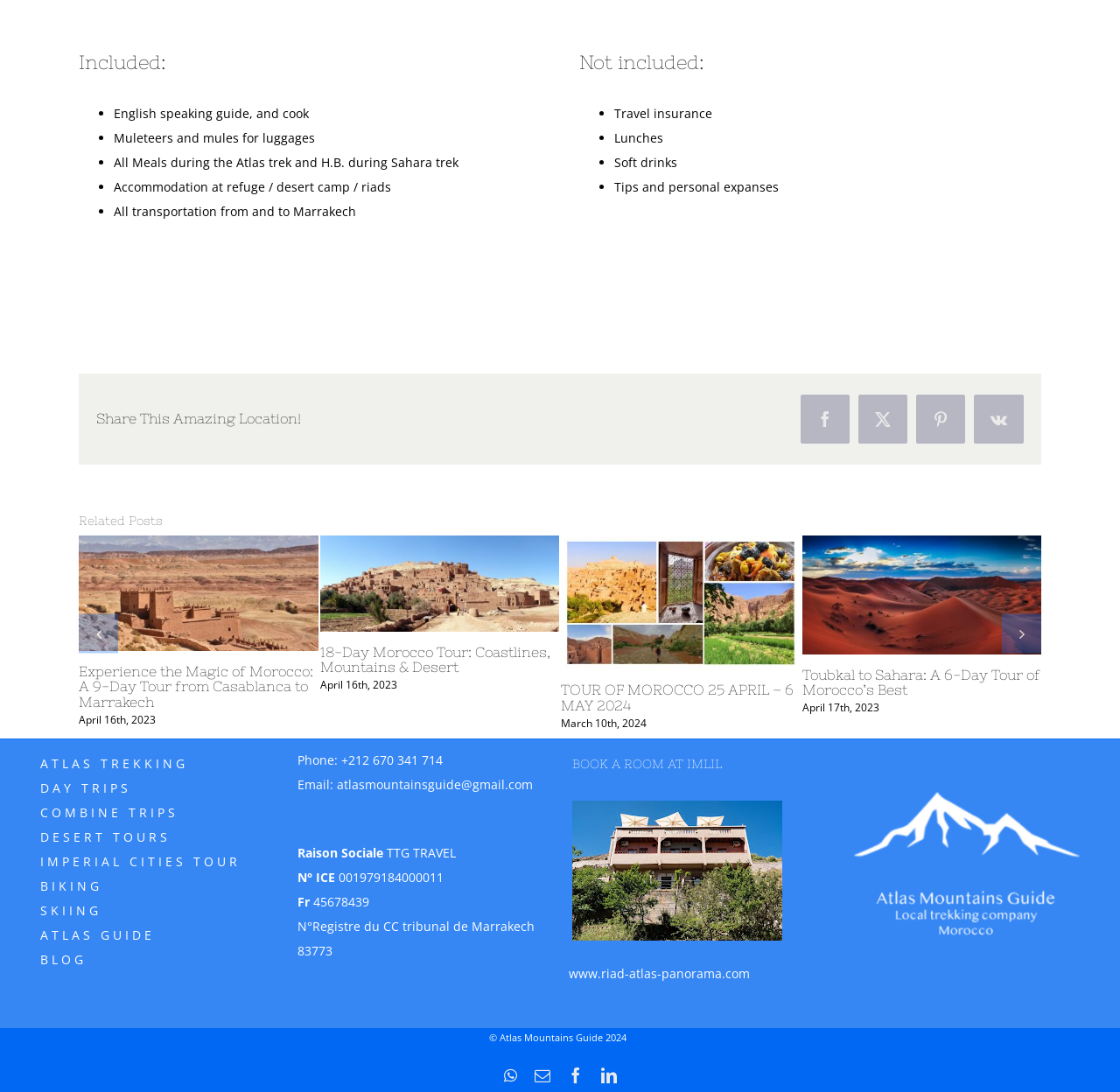What is not included in the tour?
Use the image to give a comprehensive and detailed response to the question.

Under the 'Not included:' section, it lists several items, including 'Travel insurance', which implies that this is not part of the tour package and needs to be arranged separately.